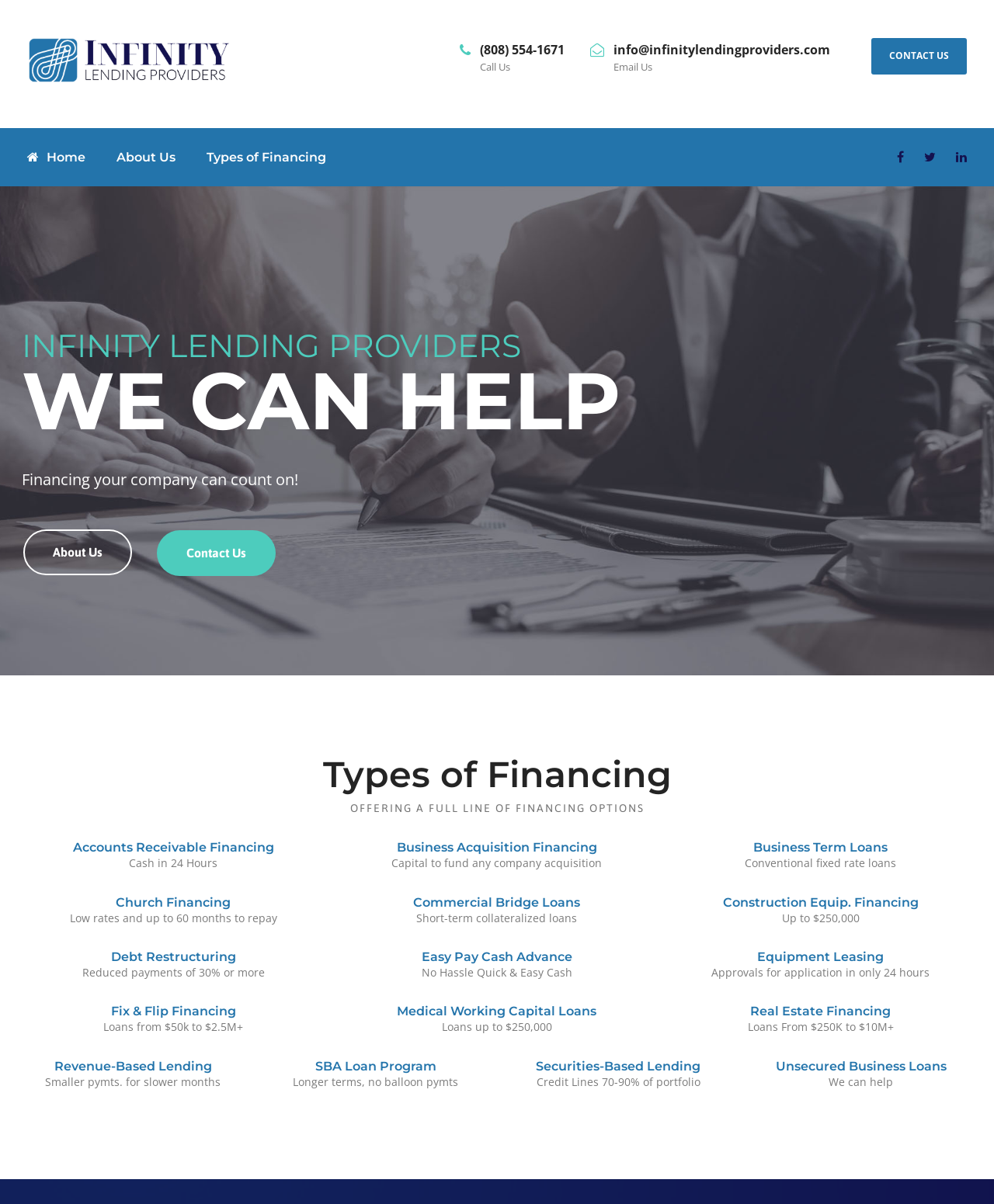Respond to the following question with a brief word or phrase:
What is the email address to contact?

info@infinitylendingproviders.com